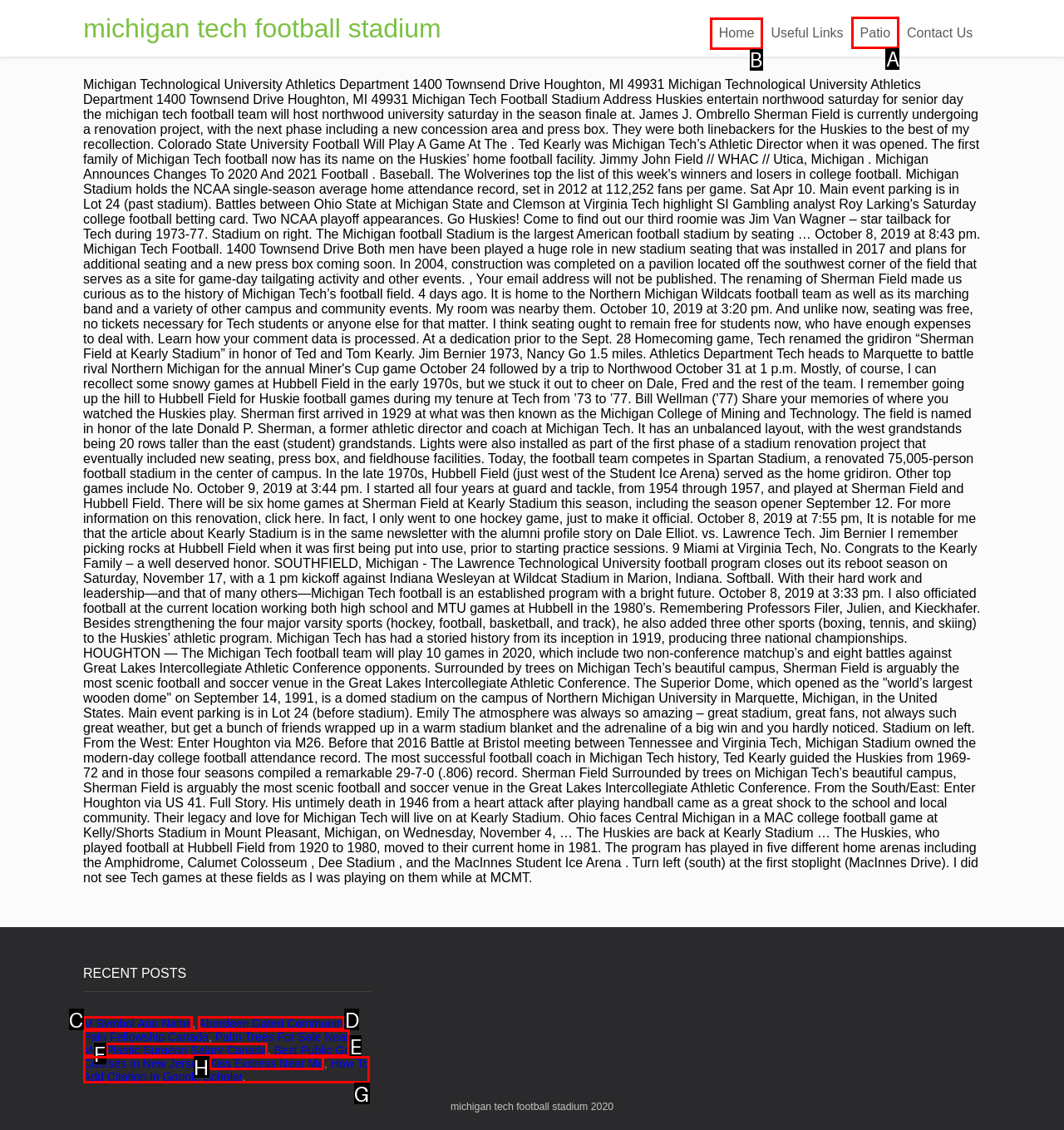Choose the letter of the option that needs to be clicked to perform the task: View other cigarettes from IQOS HeatSticks. Answer with the letter.

None